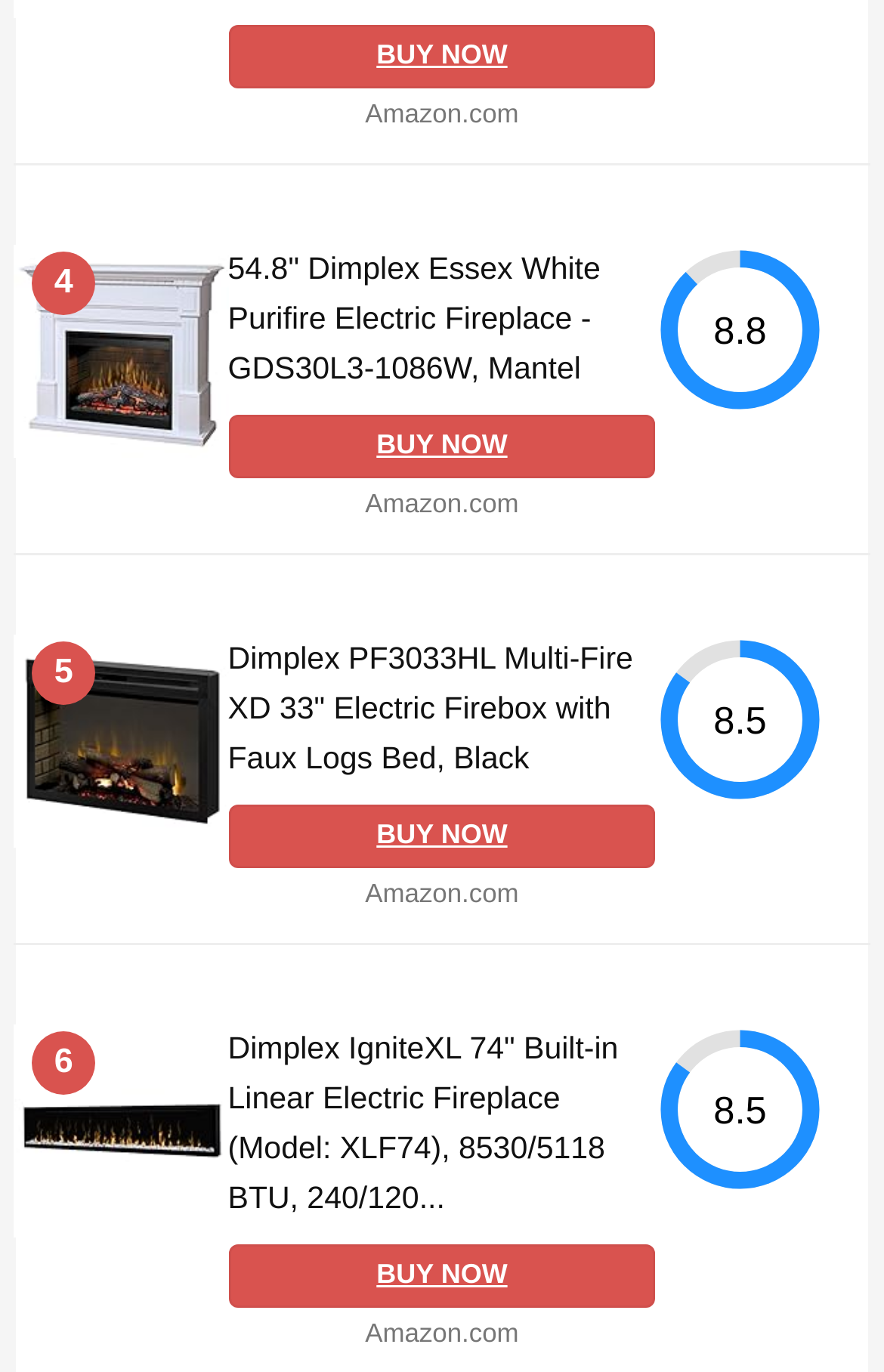How many products are displayed on this page?
From the image, respond using a single word or phrase.

4